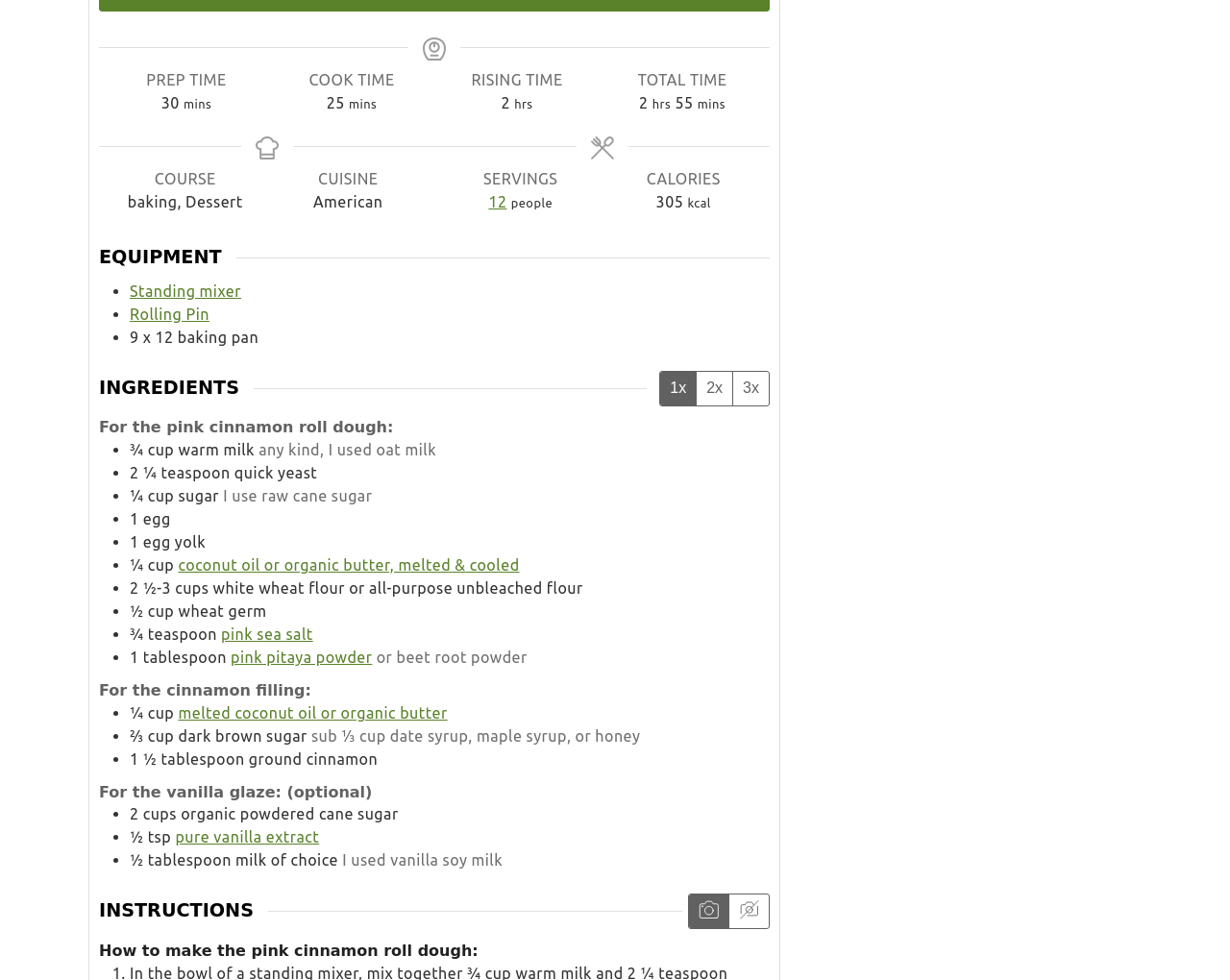Ascertain the bounding box coordinates for the UI element detailed here: "Rolling Pin". The coordinates should be provided as [left, top, right, bottom] with each value being a float between 0 and 1.

[0.105, 0.311, 0.17, 0.329]